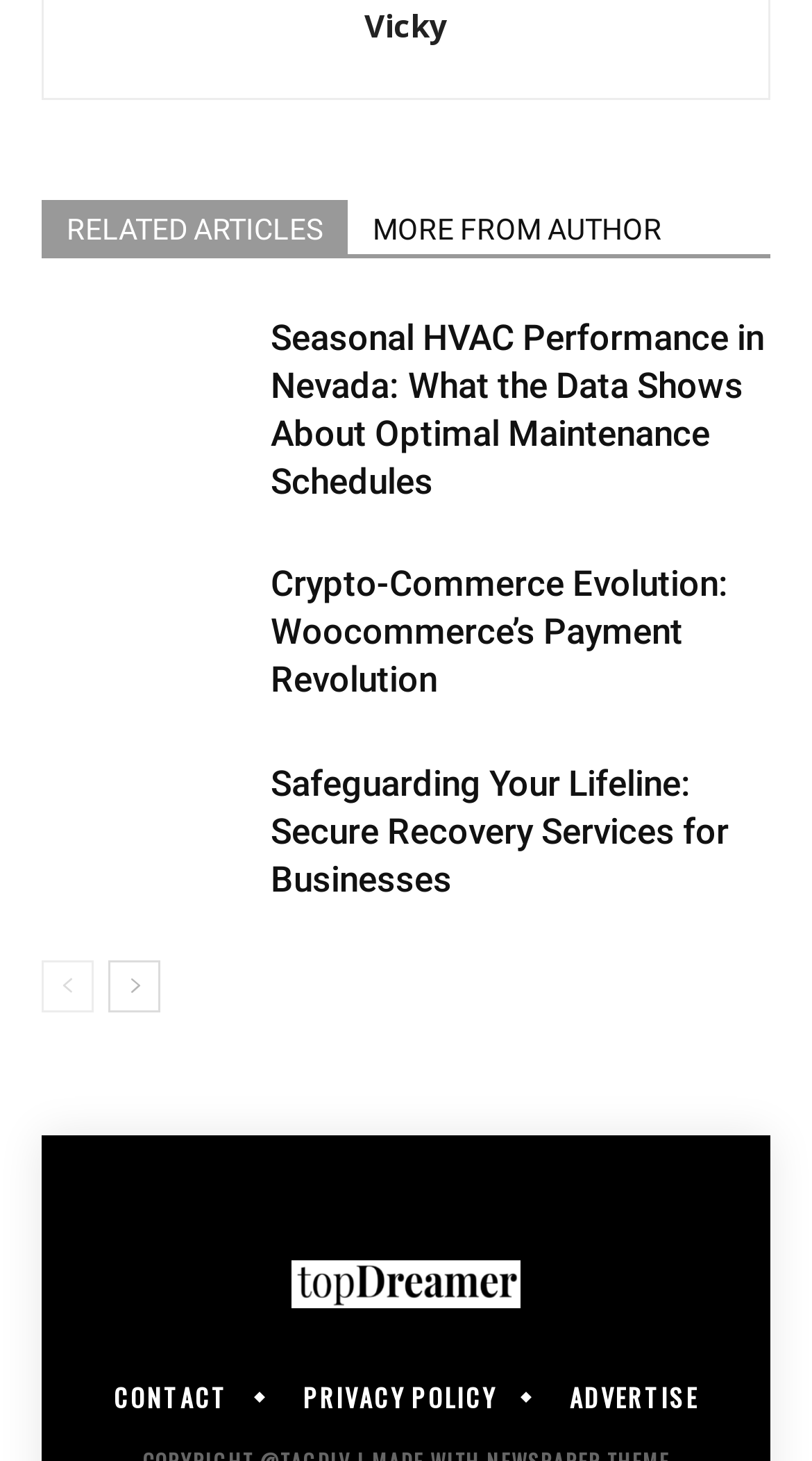Identify the bounding box coordinates of the area that should be clicked in order to complete the given instruction: "view related articles". The bounding box coordinates should be four float numbers between 0 and 1, i.e., [left, top, right, bottom].

[0.051, 0.136, 0.428, 0.174]